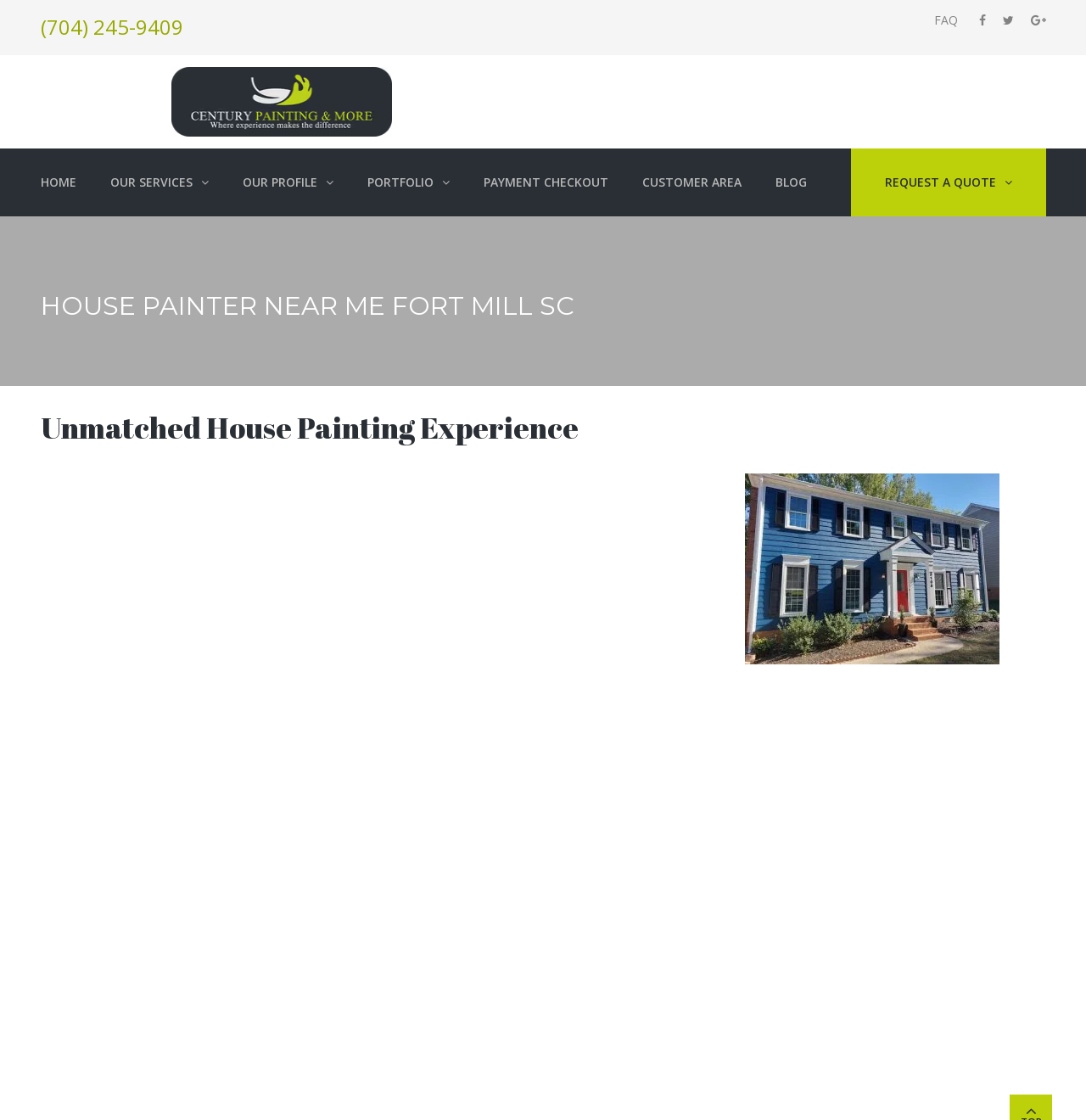Please provide a short answer using a single word or phrase for the question:
What is the main service offered by the company?

House painting